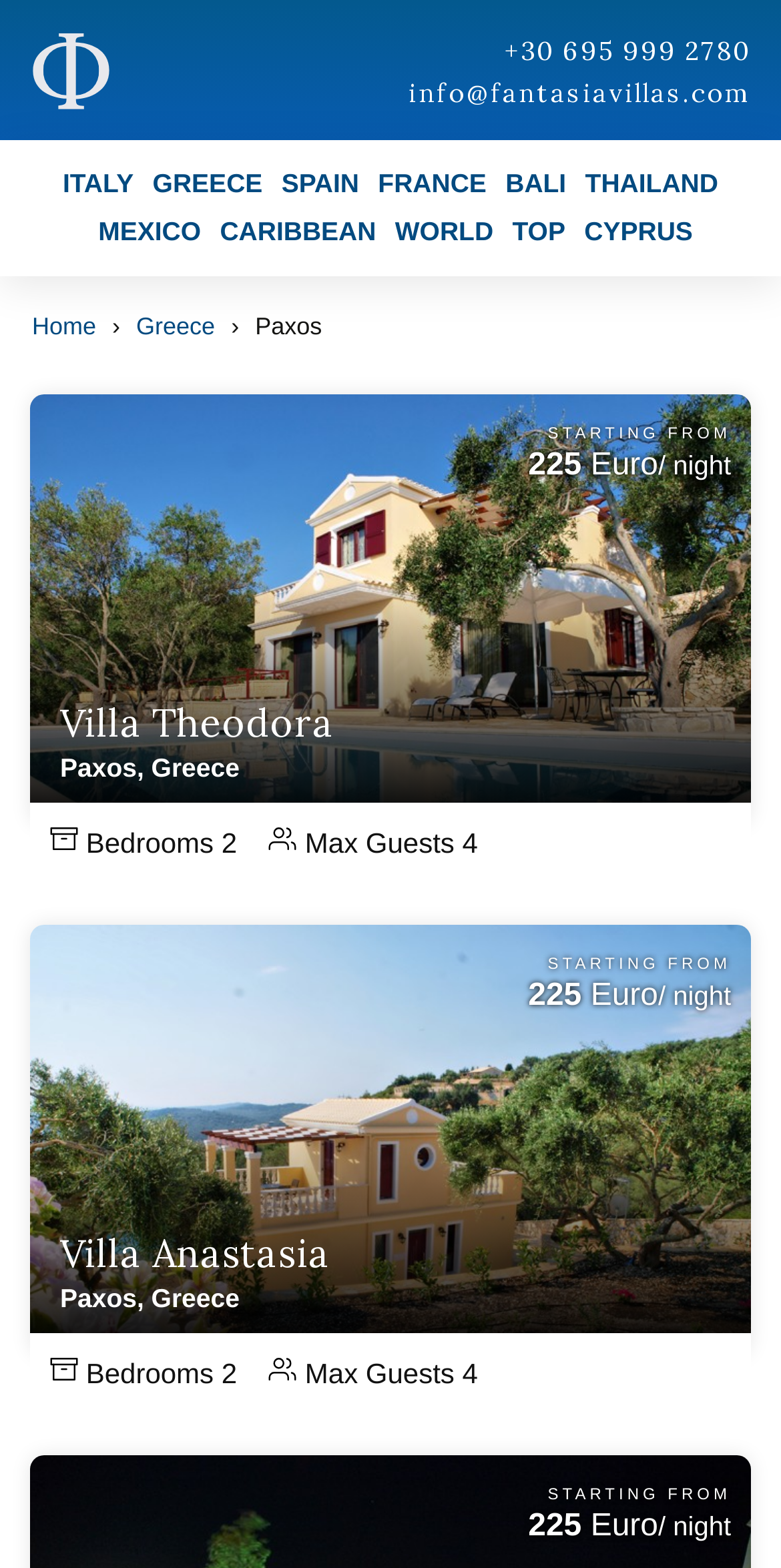Identify the bounding box coordinates for the UI element described by the following text: "+30 695 999 2780". Provide the coordinates as four float numbers between 0 and 1, in the format [left, top, right, bottom].

[0.646, 0.022, 0.962, 0.043]